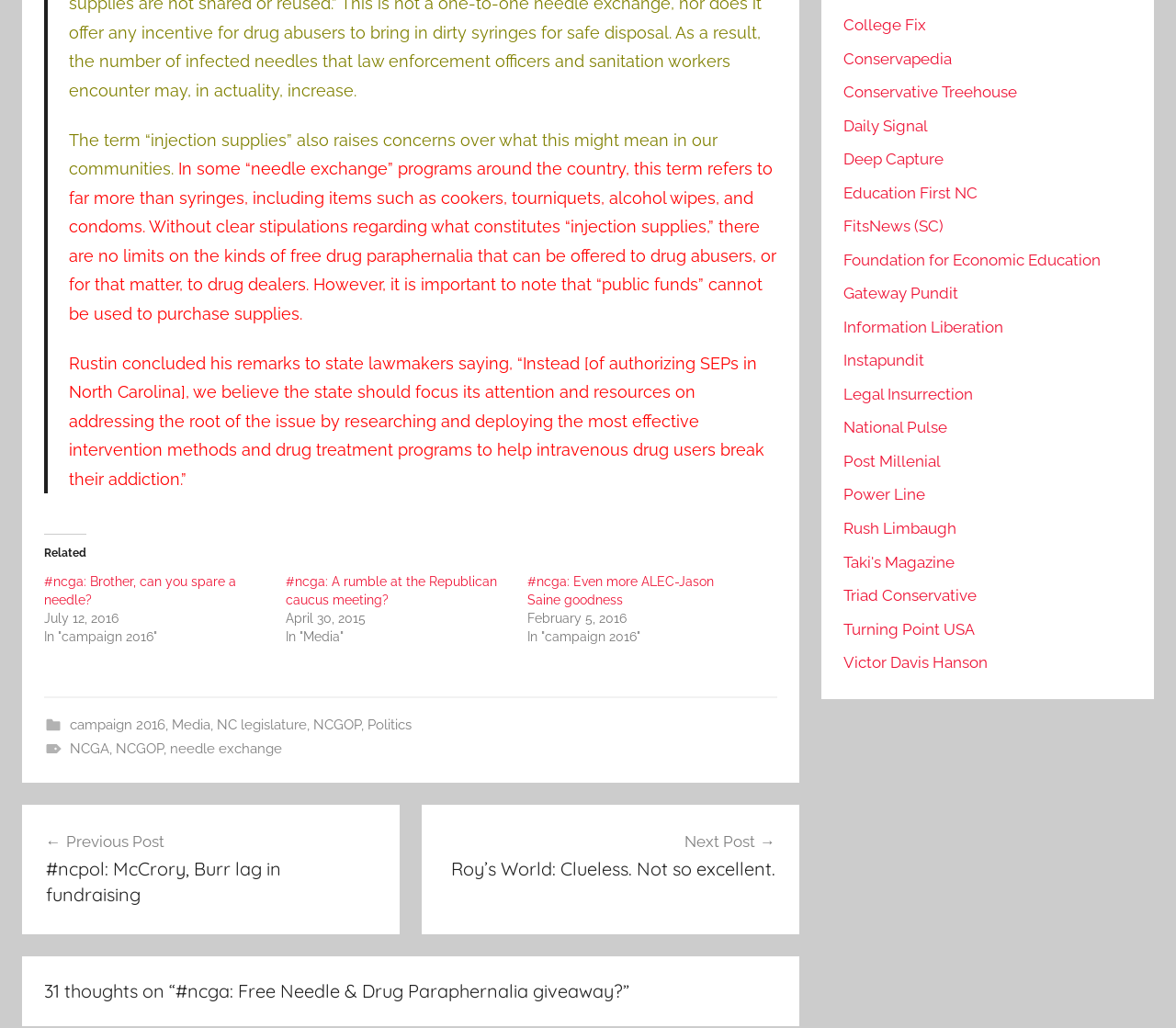What is the topic of the article?
Refer to the image and respond with a one-word or short-phrase answer.

Needle exchange programs